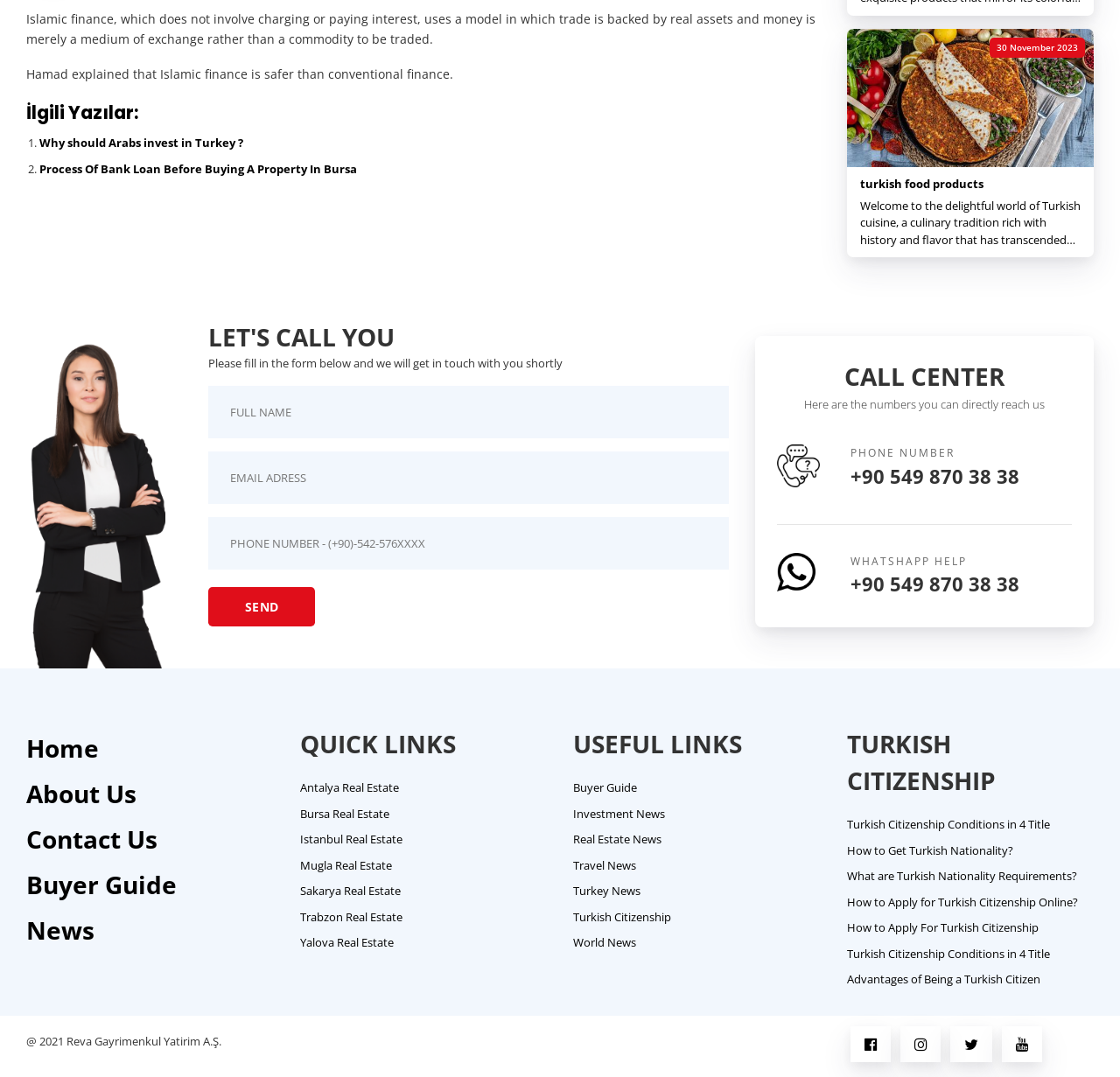Find the bounding box coordinates of the clickable element required to execute the following instruction: "Click the SEND button". Provide the coordinates as four float numbers between 0 and 1, i.e., [left, top, right, bottom].

[0.186, 0.545, 0.282, 0.581]